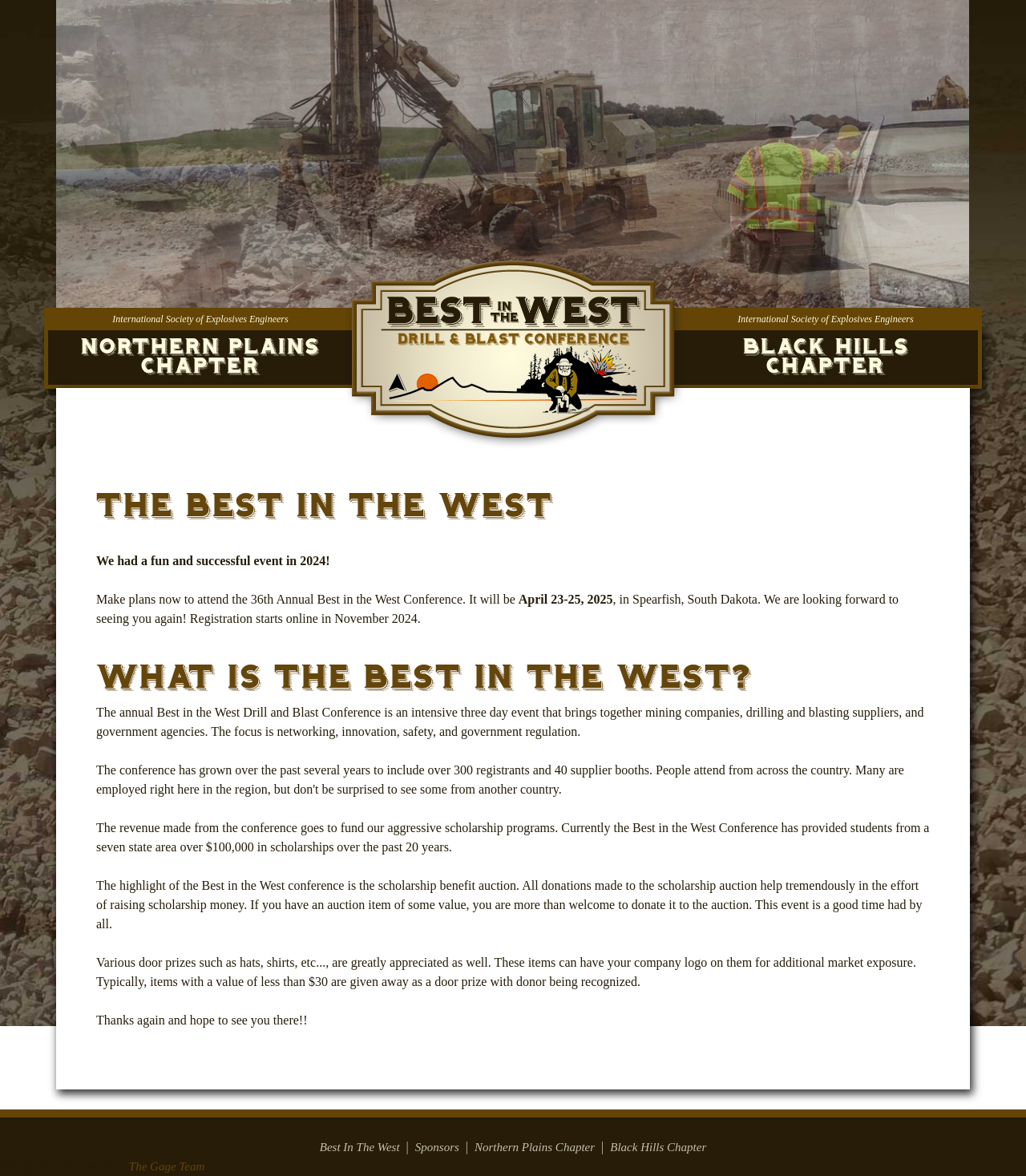Describe every aspect of the webpage in a detailed manner.

The webpage appears to be the official website for the Best In The West Conference, an event organized by the International Society of Explosives Engineers. At the top of the page, there is a link to the conference's main page, followed by the society's name and the names of two chapters, Northern Plains and Black Hills.

Below this, there is an image, likely the conference's logo. To the left of the image, there are three headings: "The Best in the West", "What is the Best in the West?", and several paragraphs of text describing the conference. The text explains that the conference is a three-day event focused on networking, innovation, safety, and government regulation, and that the revenue generated from the conference goes towards funding scholarship programs.

Further down the page, there are more paragraphs of text describing the scholarship benefit auction, door prizes, and expressing gratitude to attendees. At the very bottom of the page, there is a table with links to the conference's sponsors, Northern Plains Chapter, and Black Hills Chapter. Finally, there is a footer with a credit to the website's designer and host, The Gage Team.